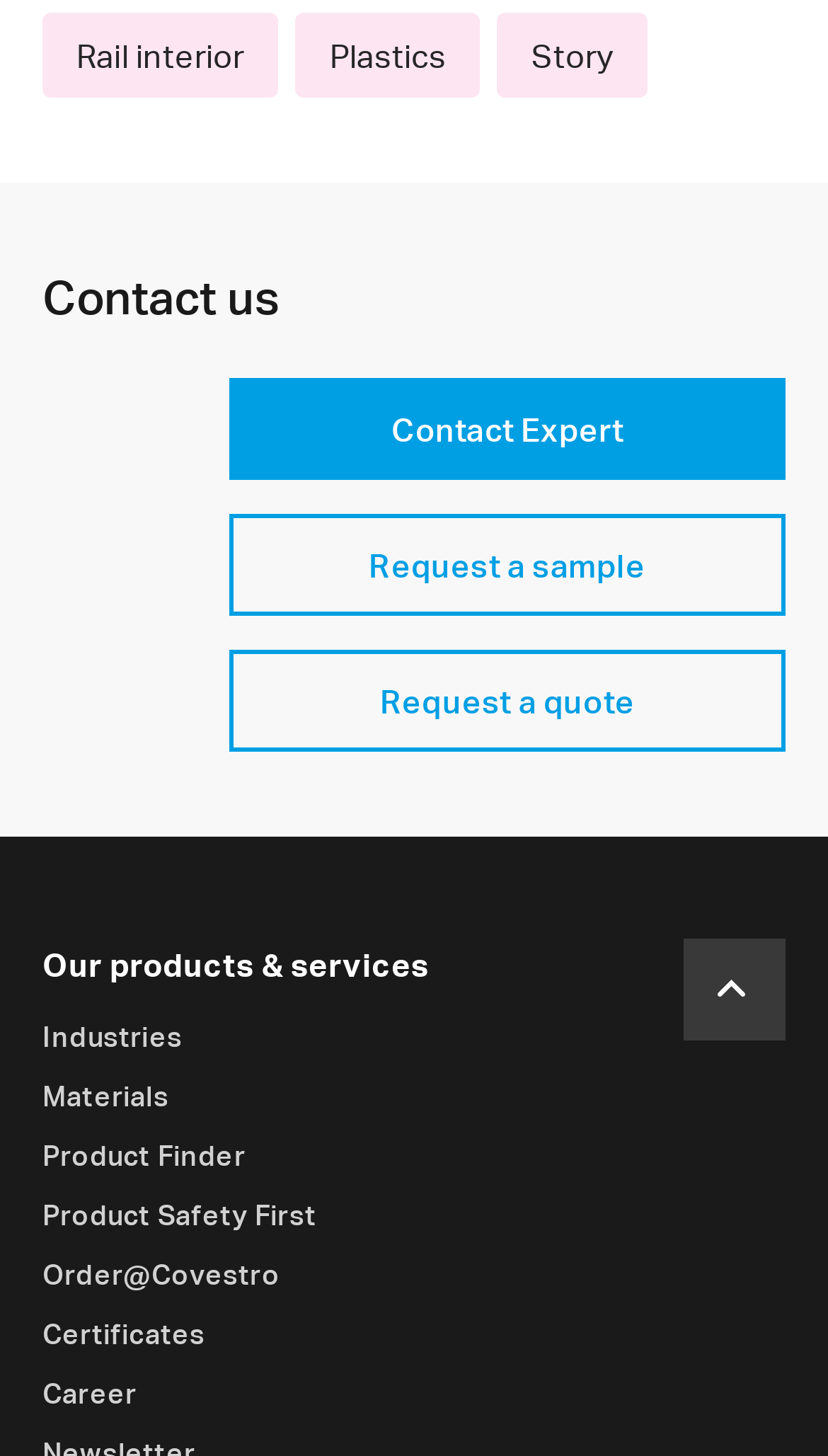Locate the UI element described by Request a quote and provide its bounding box coordinates. Use the format (top-left x, top-left y, bottom-right x, bottom-right y) with all values as floating point numbers between 0 and 1.

[0.277, 0.446, 0.949, 0.516]